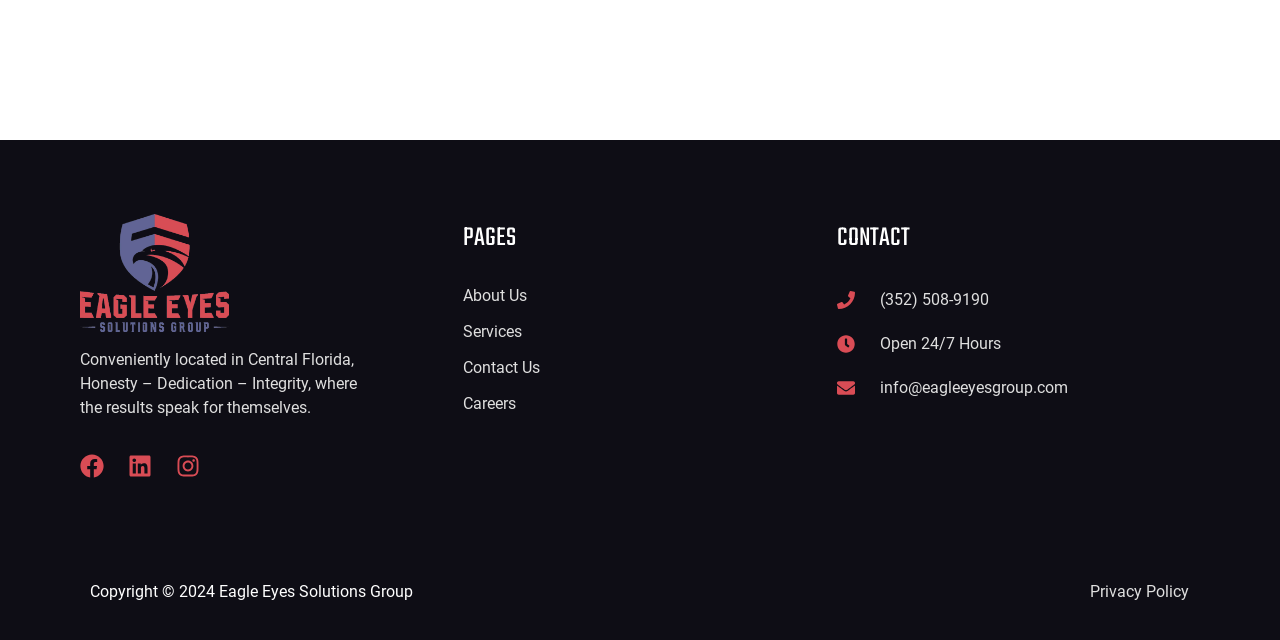What is the company's email address?
Refer to the image and give a detailed answer to the question.

The company's email address is displayed in the StaticText element with the text 'info@eagleeyesgroup.com', which is located in the 'CONTACT' section of the webpage.